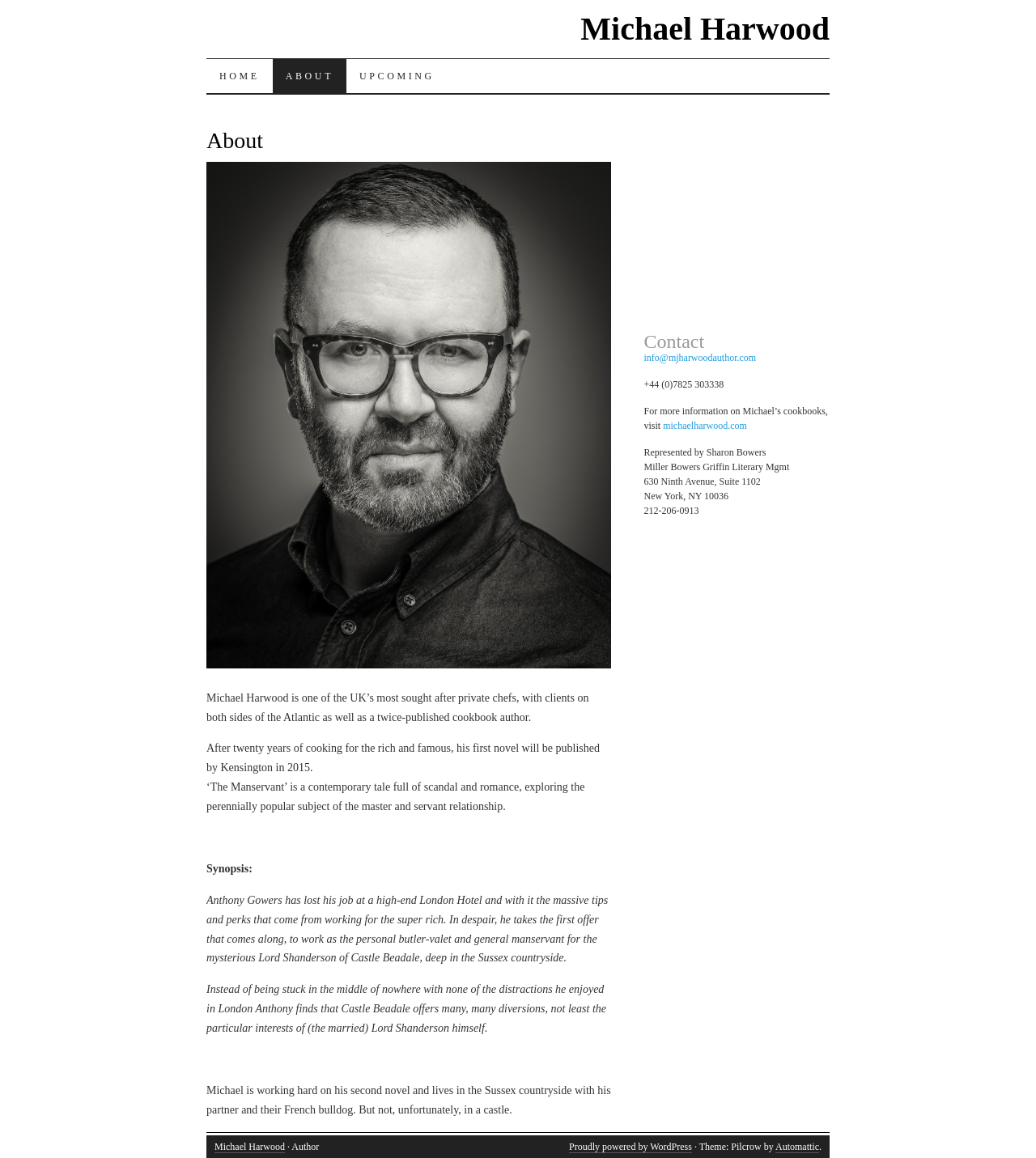Respond with a single word or short phrase to the following question: 
What is the website for more information on Michael's cookbooks?

michaelharwood.com